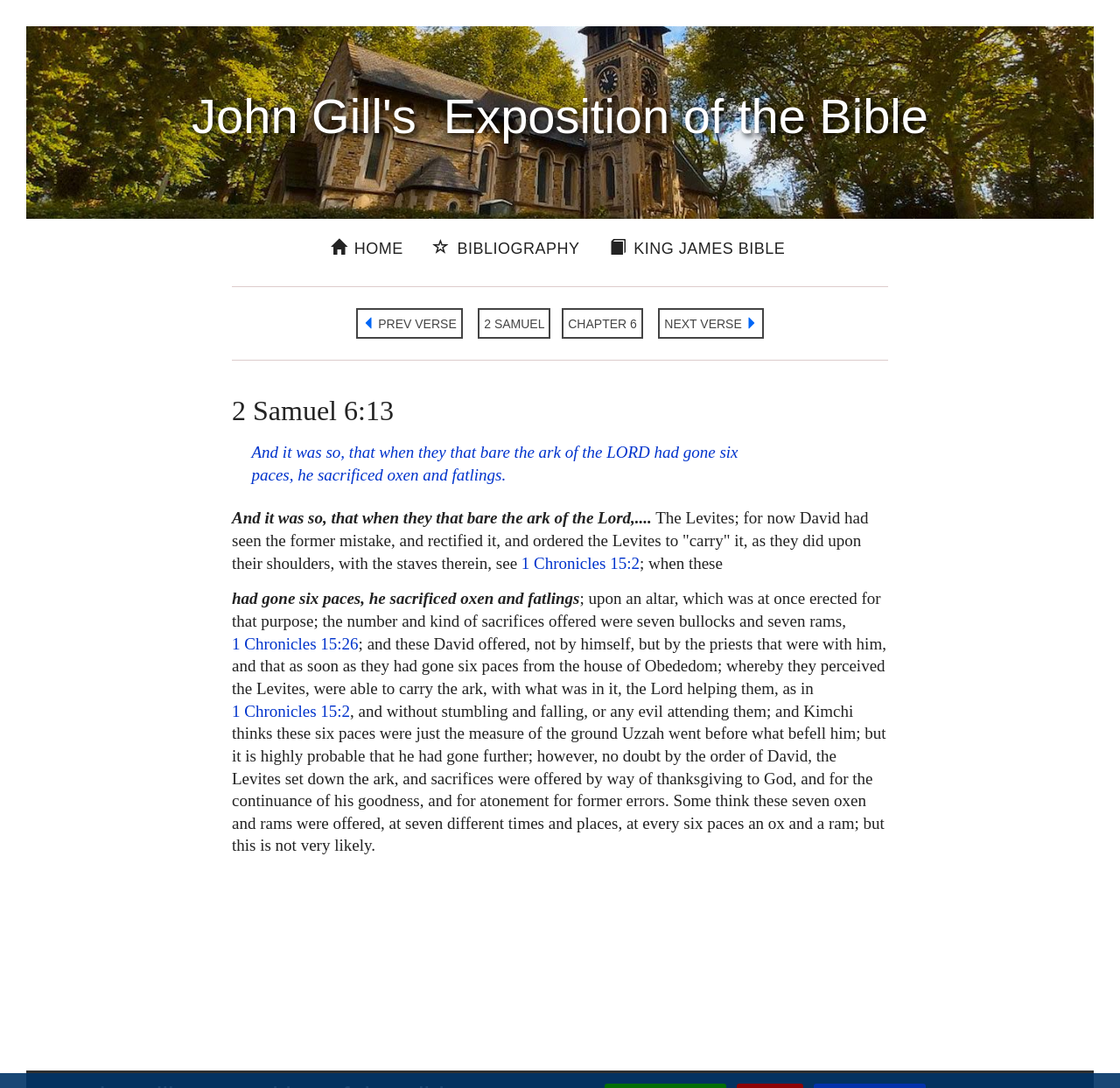Write an exhaustive caption that covers the webpage's main aspects.

The webpage is an exposition of the Bible, specifically 2 Samuel 6:13, by John Gill. At the top, there is a heading with the title "John Gill's Exposition of the Bible" followed by three links to "HOME", "BIBLIOGRAPHY", and "KING JAMES BIBLE". Below this, there is a main section that takes up most of the page. 

In the main section, there are navigation links to "PREV VERSE", "2 SAMUEL", "CHAPTER 6", and "NEXT VERSE" arranged horizontally. Below these links, there is a heading with the verse title "2 Samuel 6:13". 

The main content of the page is a passage of text that explains the verse, broken up into several paragraphs. The text describes the scene where the ark of the Lord is being carried and sacrifices are being made. There are also links to other Bible references, such as "1 Chronicles 15:2" and "1 Chronicles 15:26", which are embedded within the text. 

The text is densely packed and takes up most of the page, with no images or other multimedia elements. The overall layout is functional and focused on presenting the biblical exposition.